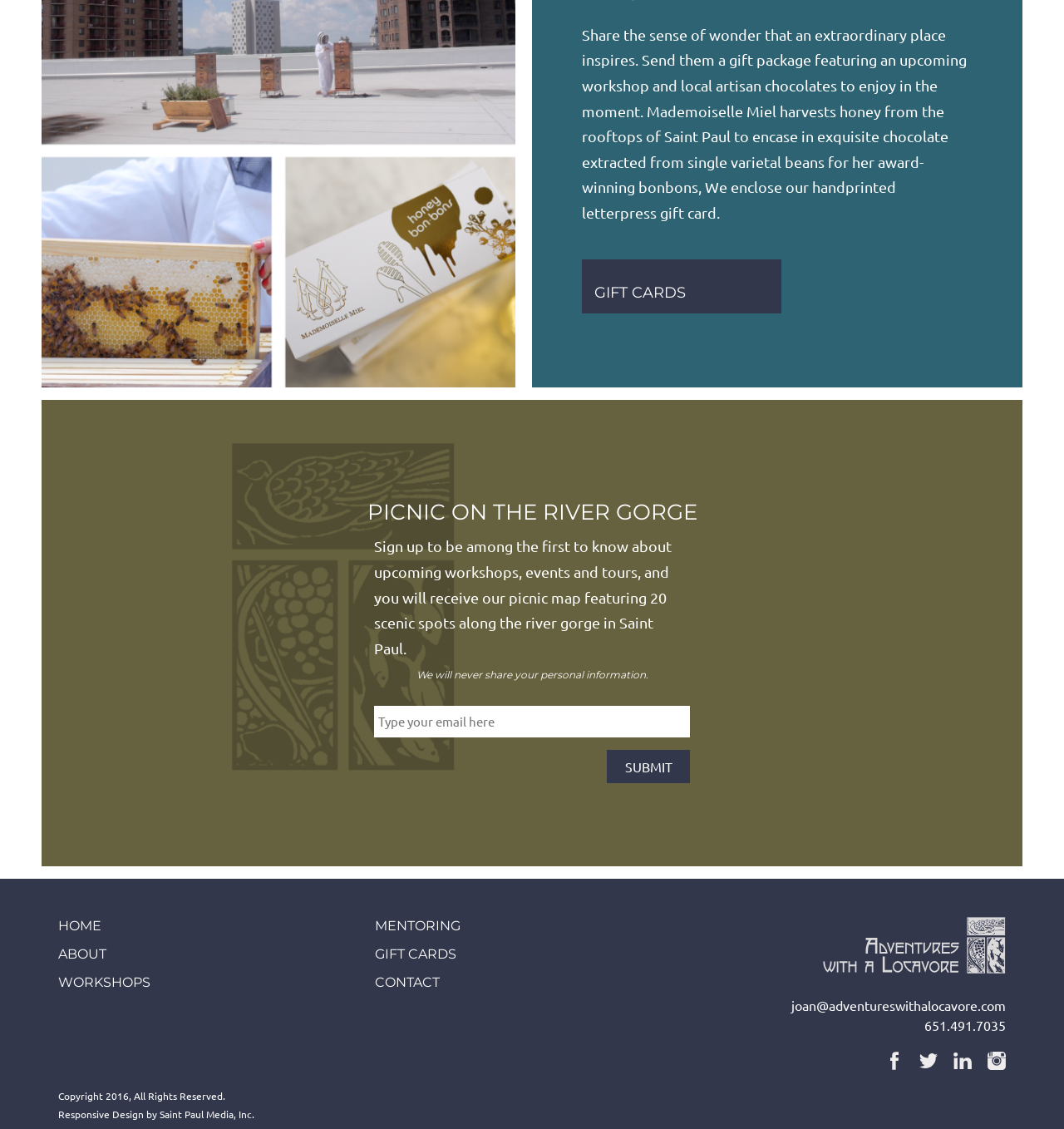Please determine the bounding box coordinates of the clickable area required to carry out the following instruction: "Click the 'CONTACT' link". The coordinates must be four float numbers between 0 and 1, represented as [left, top, right, bottom].

[0.353, 0.863, 0.414, 0.877]